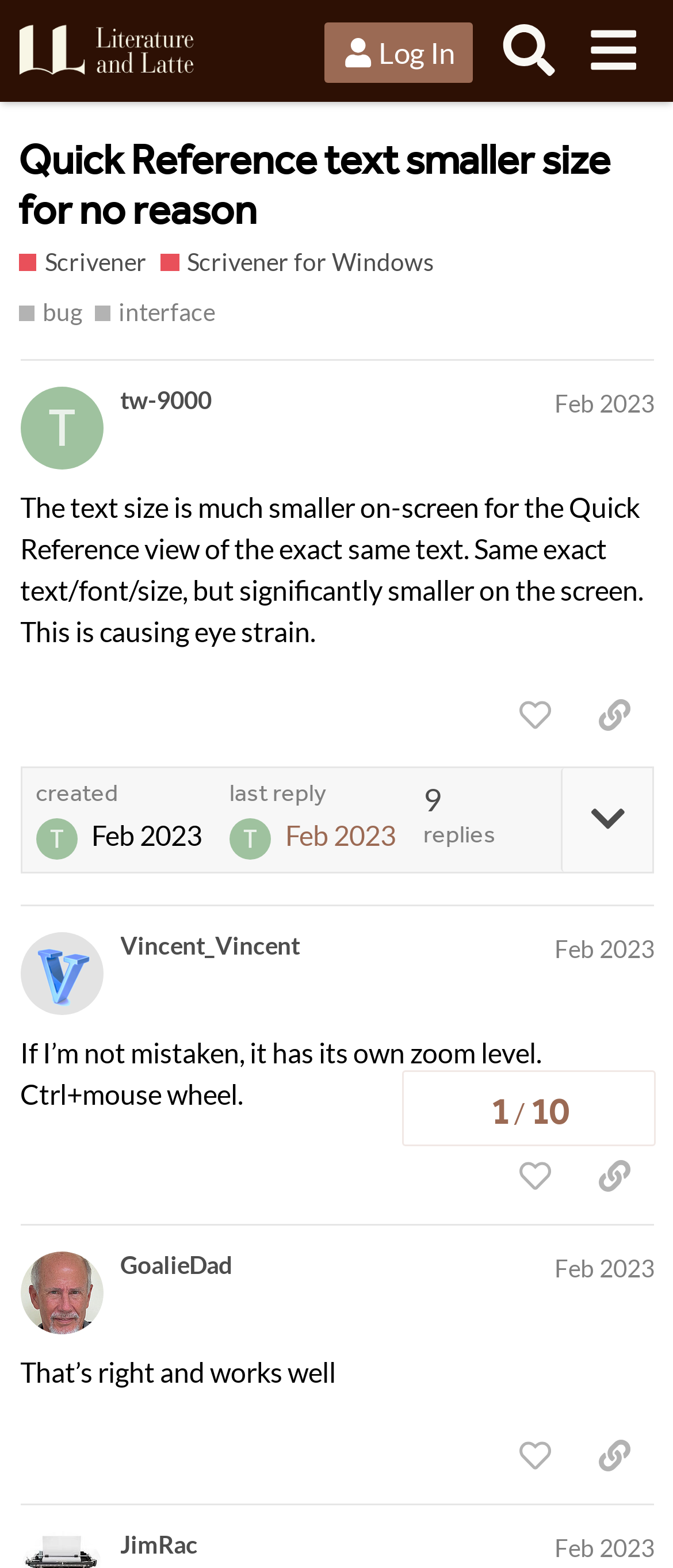Identify the bounding box coordinates of the area you need to click to perform the following instruction: "Like the first post".

[0.736, 0.434, 0.854, 0.478]